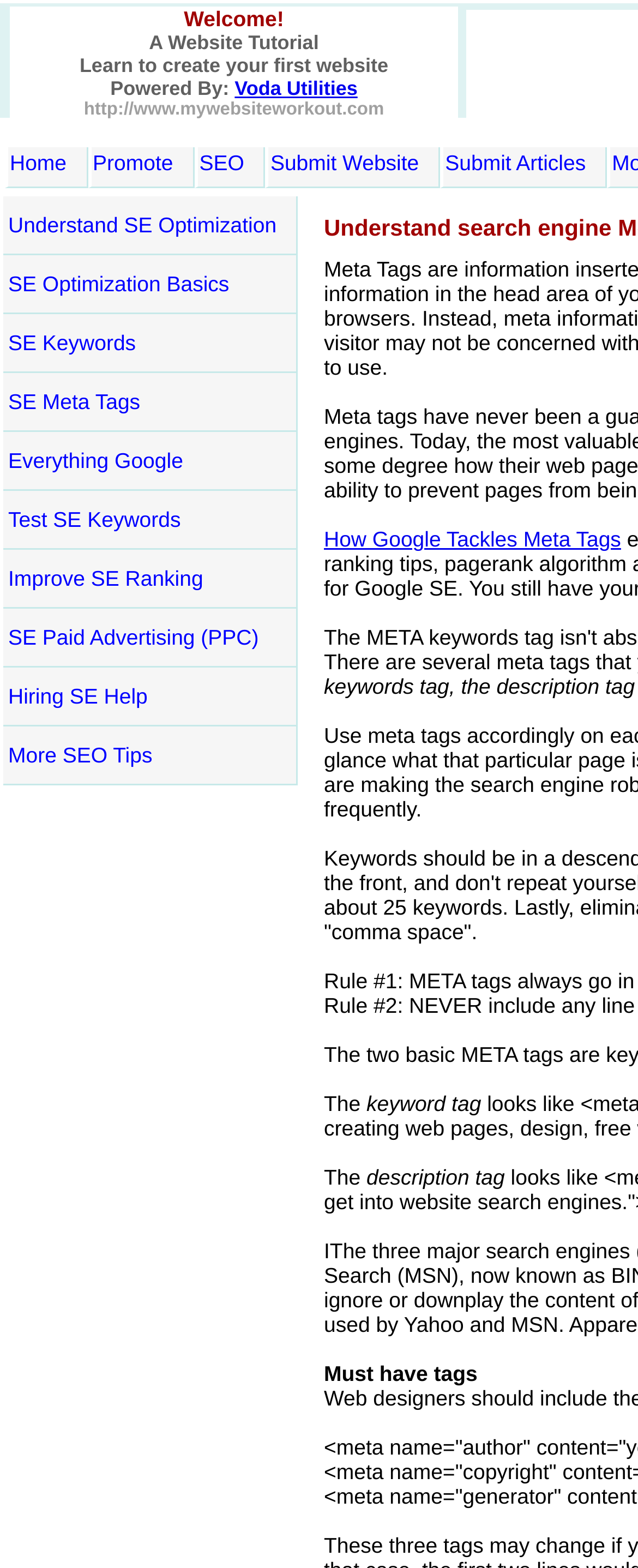Could you determine the bounding box coordinates of the clickable element to complete the instruction: "Learn about 'SE Meta Tags'"? Provide the coordinates as four float numbers between 0 and 1, i.e., [left, top, right, bottom].

[0.005, 0.238, 0.467, 0.275]